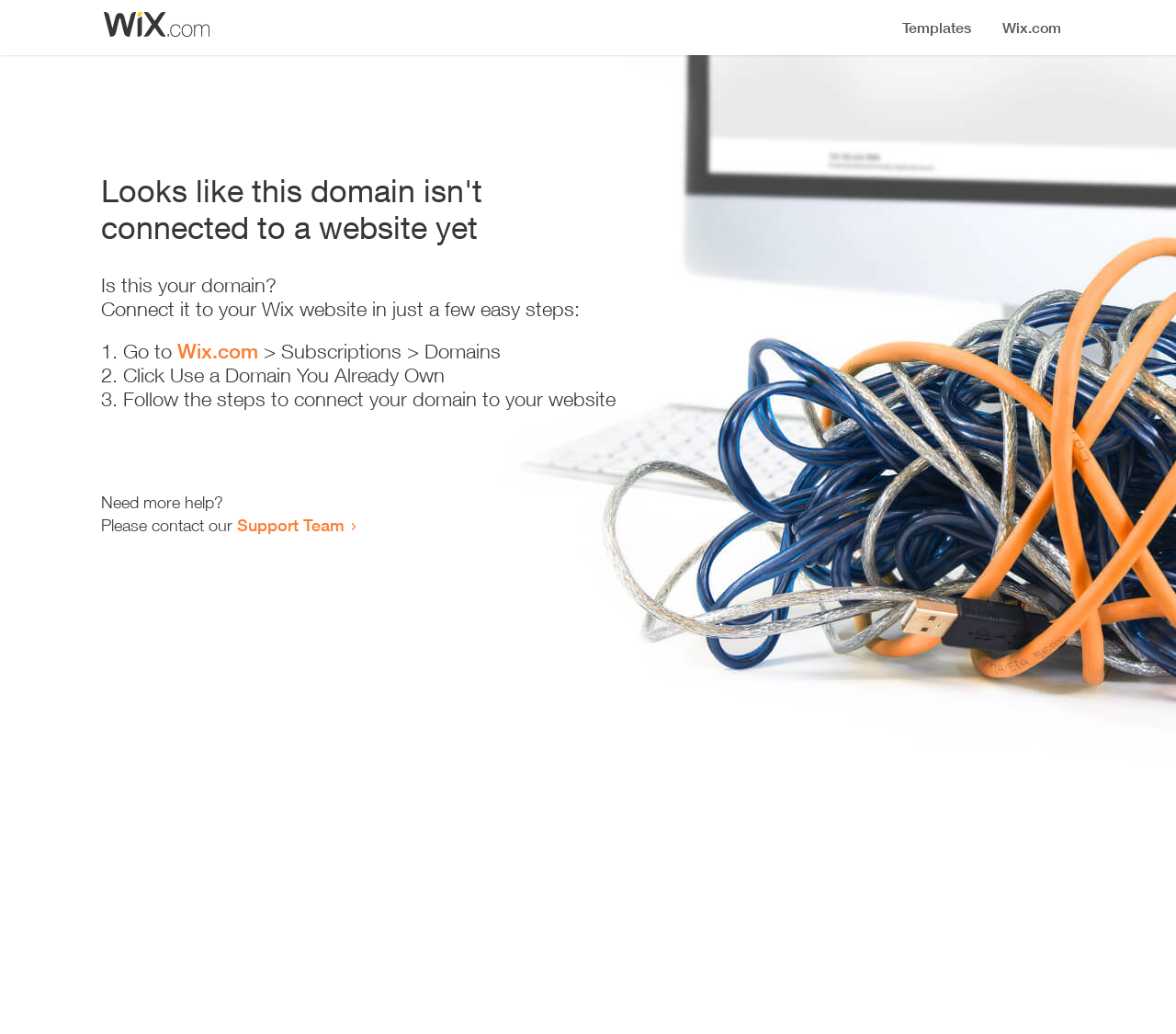How many steps are required to connect the domain?
Answer the question with just one word or phrase using the image.

3